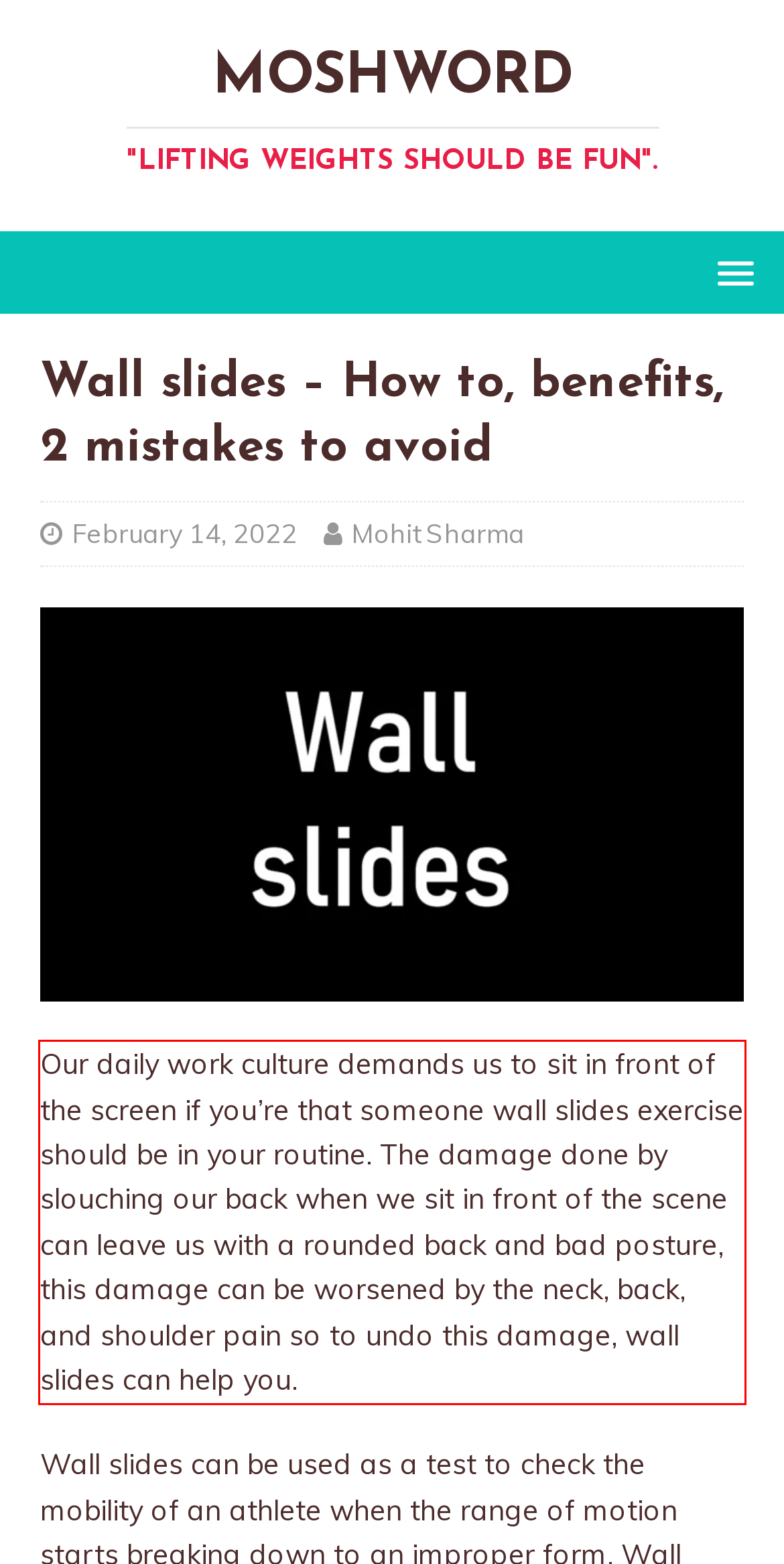In the screenshot of the webpage, find the red bounding box and perform OCR to obtain the text content restricted within this red bounding box.

Our daily work culture demands us to sit in front of the screen if you’re that someone wall slides exercise should be in your routine. The damage done by slouching our back when we sit in front of the scene can leave us with a rounded back and bad posture, this damage can be worsened by the neck, back, and shoulder pain so to undo this damage, wall slides can help you.